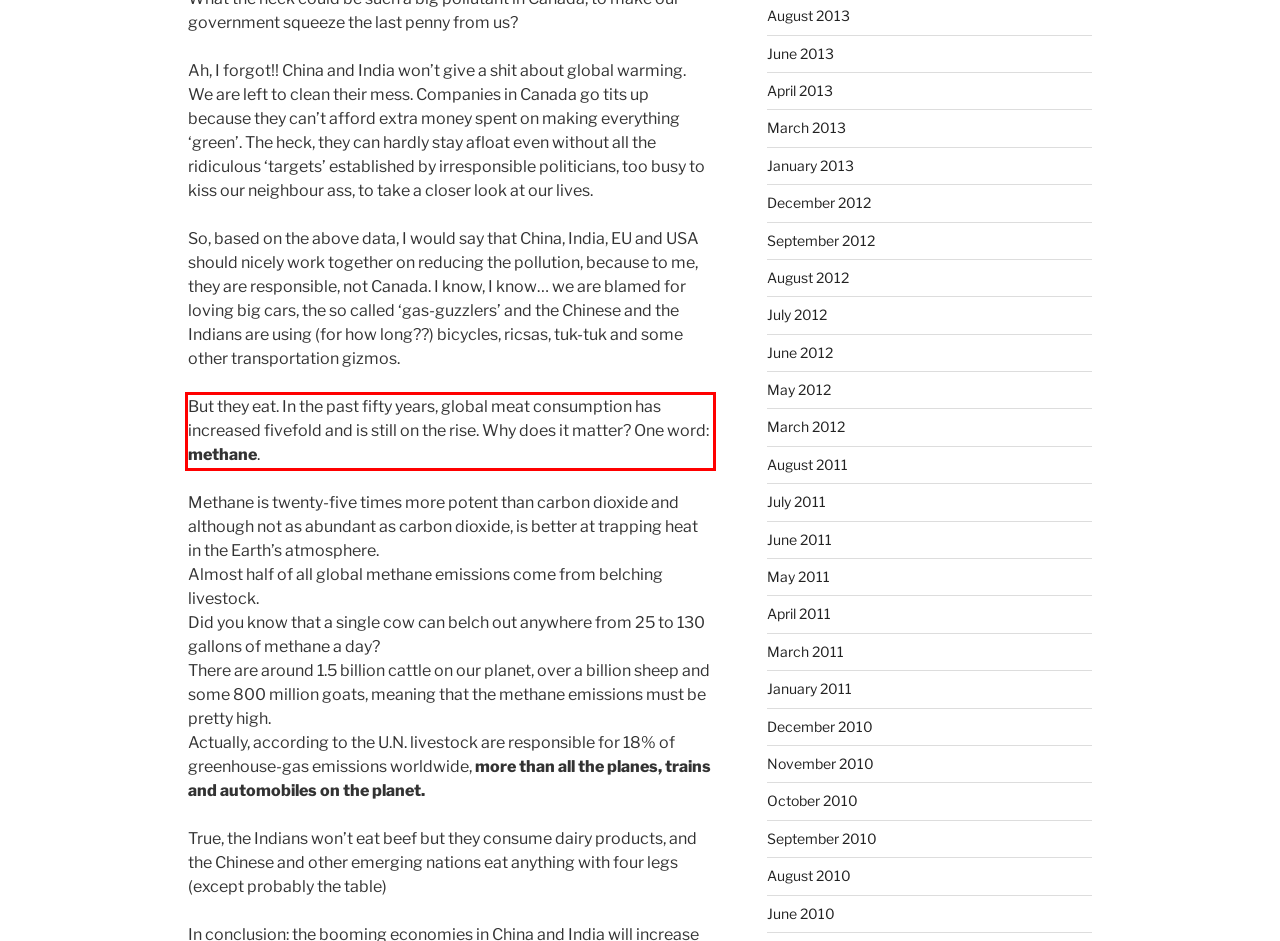Using the provided webpage screenshot, recognize the text content in the area marked by the red bounding box.

But they eat. In the past fifty years, global meat consumption has increased fivefold and is still on the rise. Why does it matter? One word: methane.